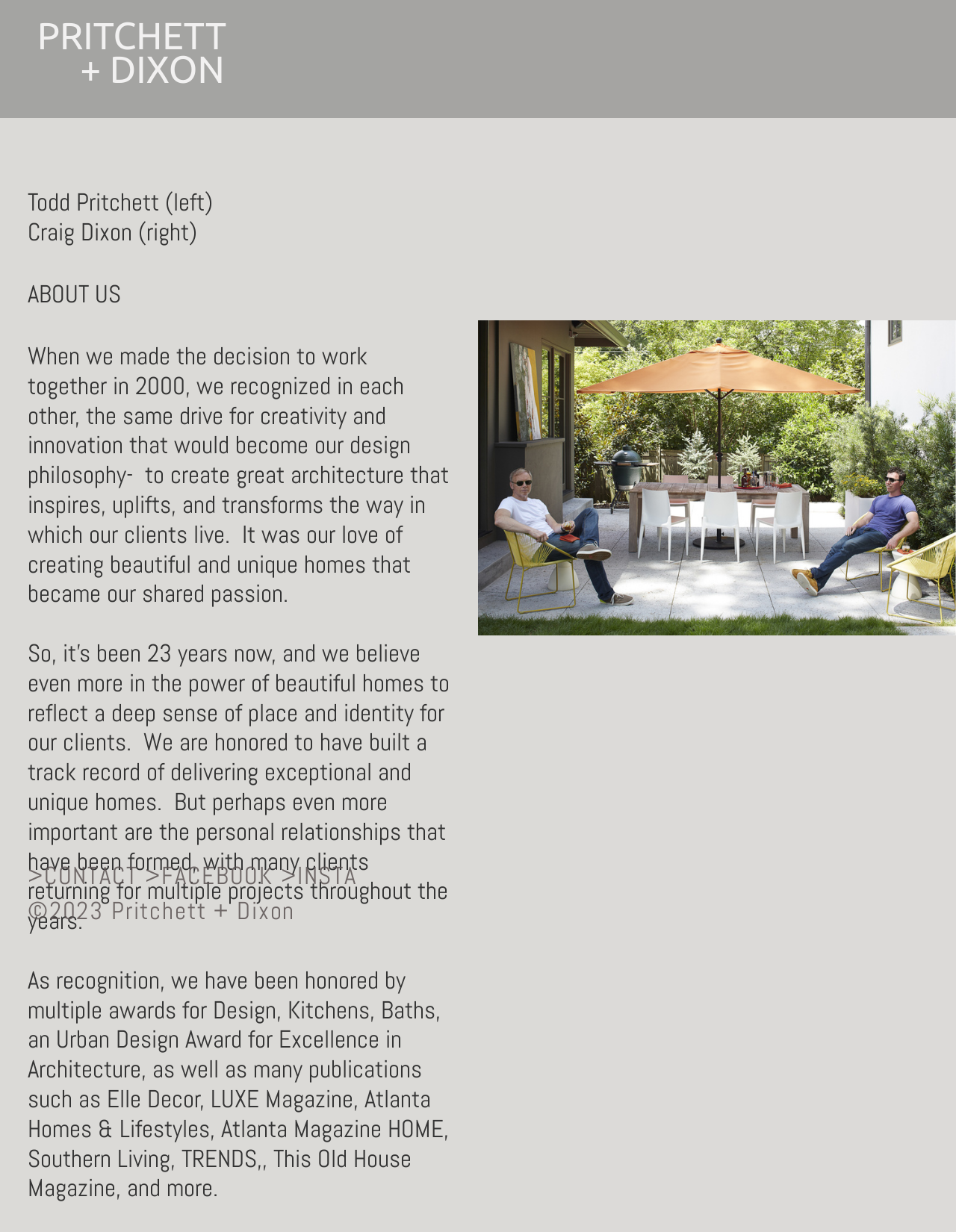Please find and provide the title of the webpage.

PRITCHETT
     + DIXON